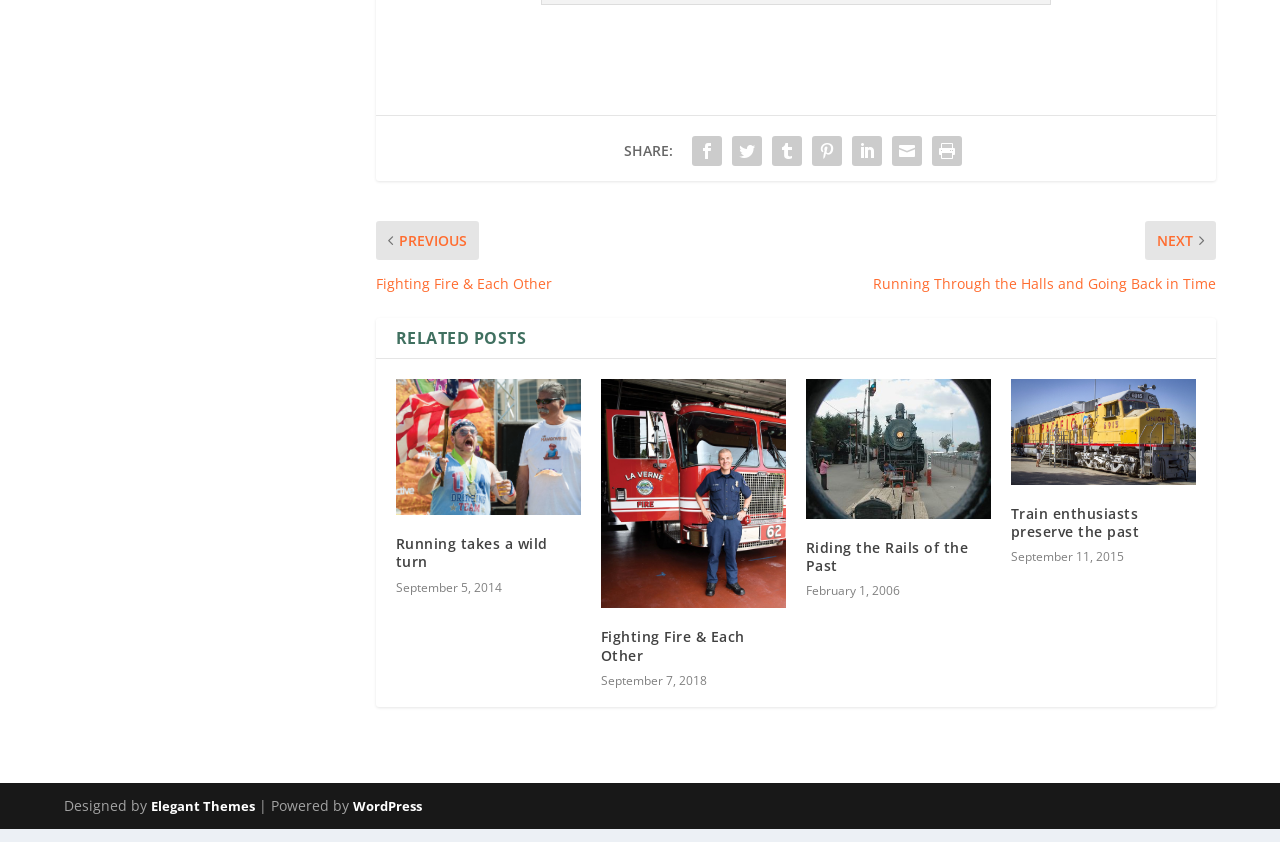Determine the bounding box coordinates for the UI element described. Format the coordinates as (top-left x, top-left y, bottom-right x, bottom-right y) and ensure all values are between 0 and 1. Element description: Train enthusiasts preserve the past

[0.79, 0.614, 0.89, 0.658]